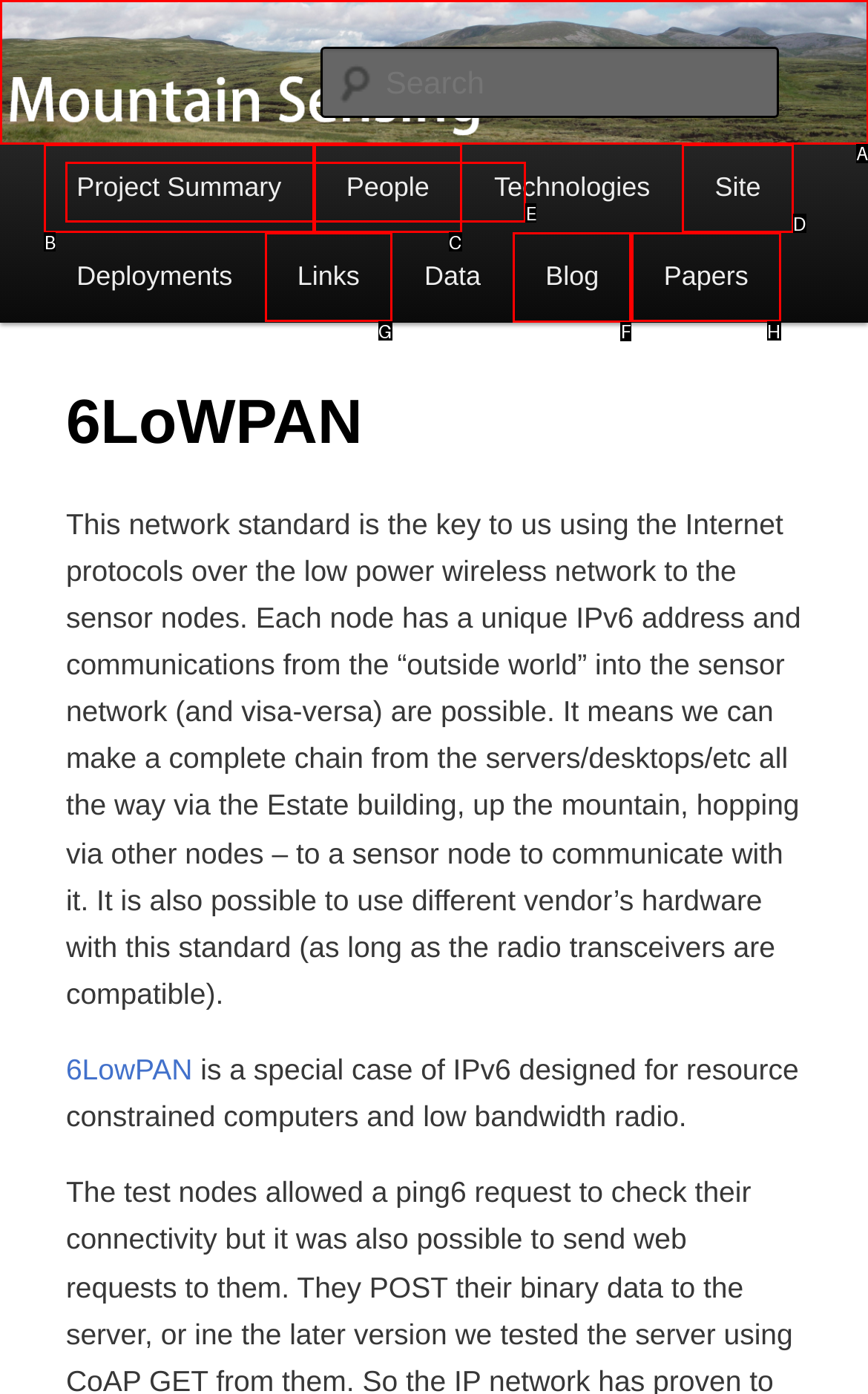Determine the HTML element to click for the instruction: Visit the Blog.
Answer with the letter corresponding to the correct choice from the provided options.

F